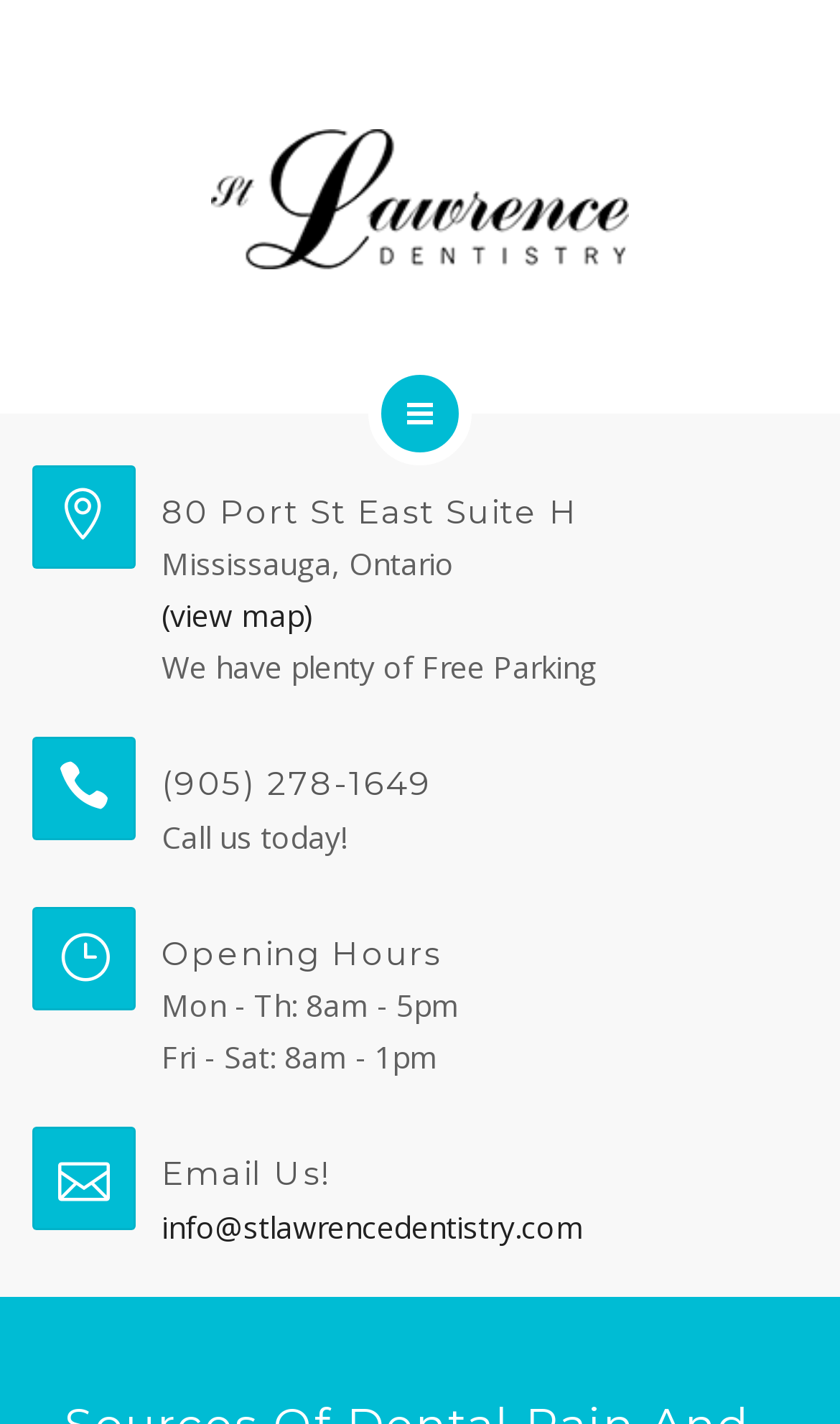Respond to the question below with a single word or phrase: What are the hours of operation on Fridays?

8am - 1pm